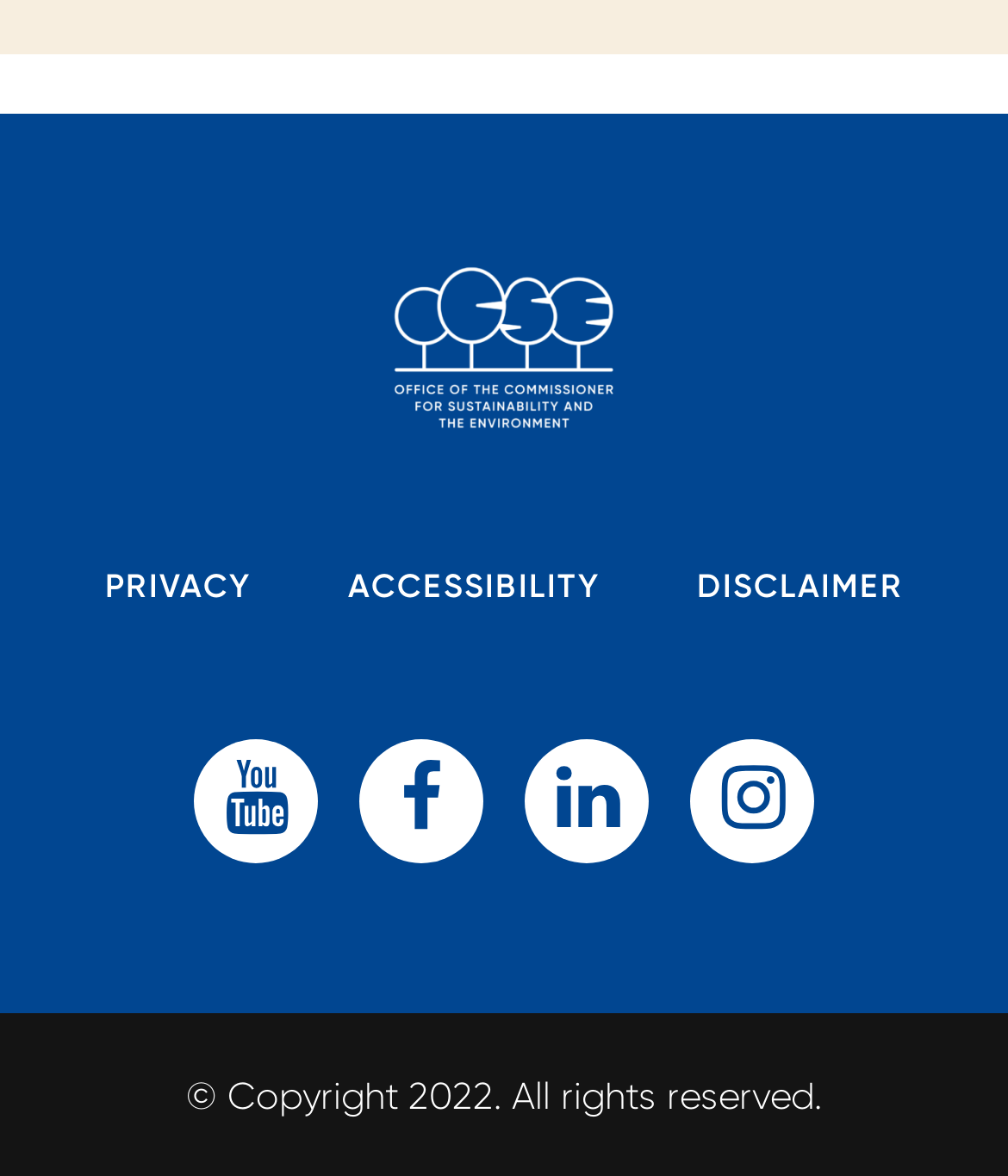Using the provided description YouTube, find the bounding box coordinates for the UI element. Provide the coordinates in (top-left x, top-left y, bottom-right x, bottom-right y) format, ensuring all values are between 0 and 1.

[0.192, 0.628, 0.315, 0.733]